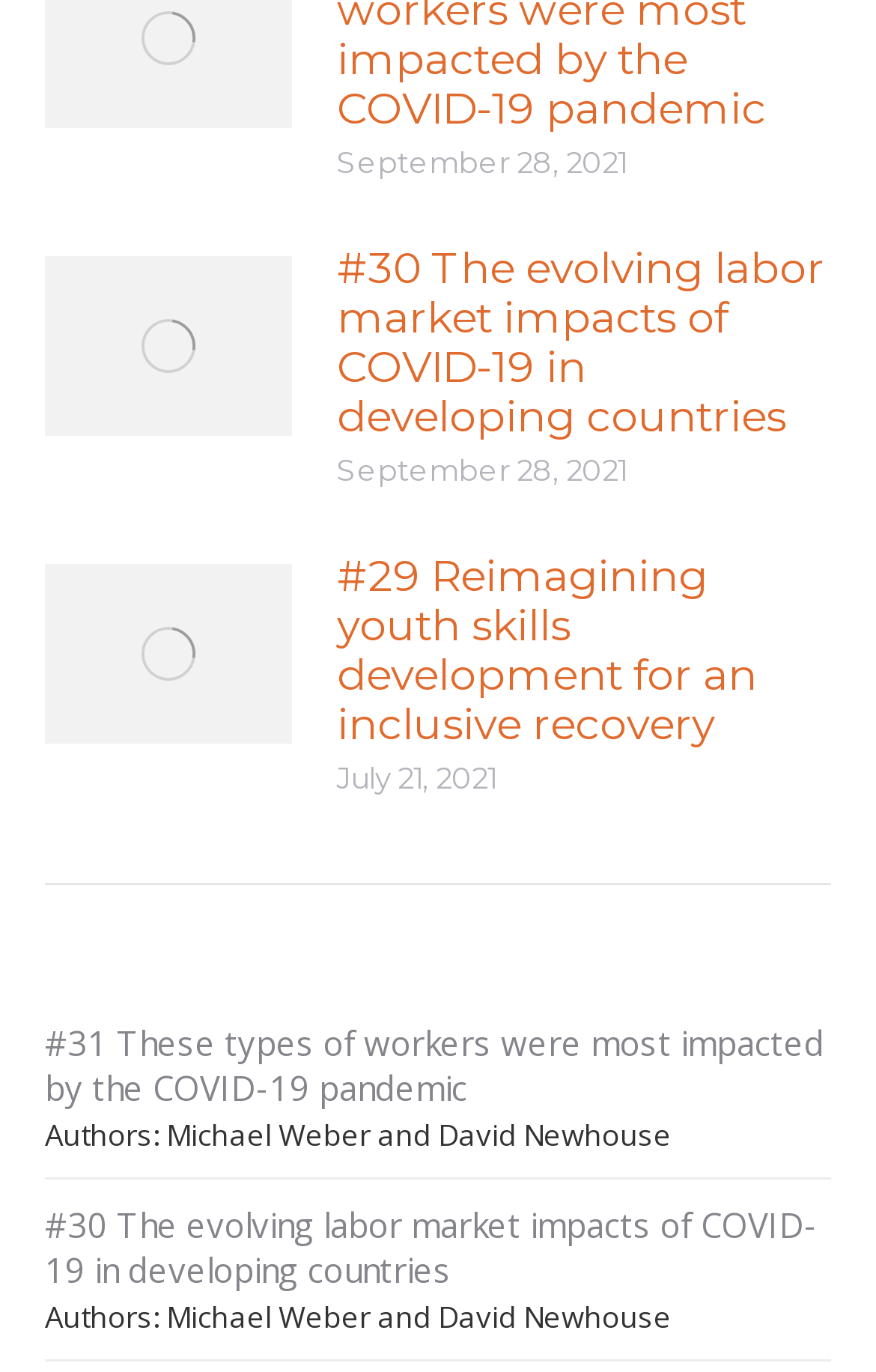What is the title of the second article?
Refer to the image and provide a concise answer in one word or phrase.

#29 Reimagining youth skills development for an inclusive recovery